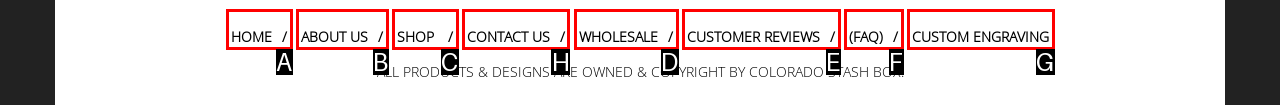Determine the letter of the UI element that you need to click to perform the task: Learn more about 'Demystifying Florida Break for Adults'.
Provide your answer with the appropriate option's letter.

None